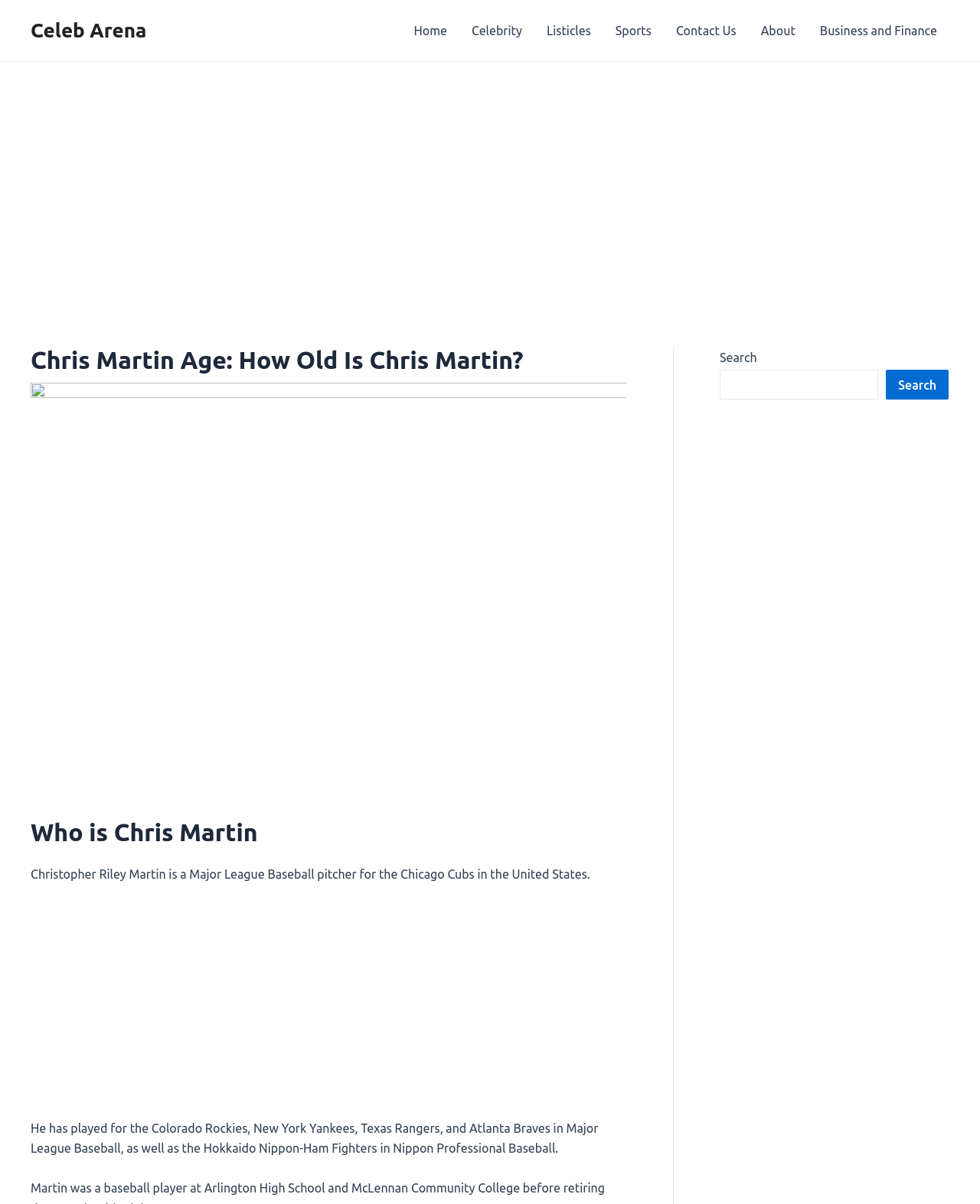How many teams has Chris Martin played for?
Examine the image and give a concise answer in one word or a short phrase.

Five